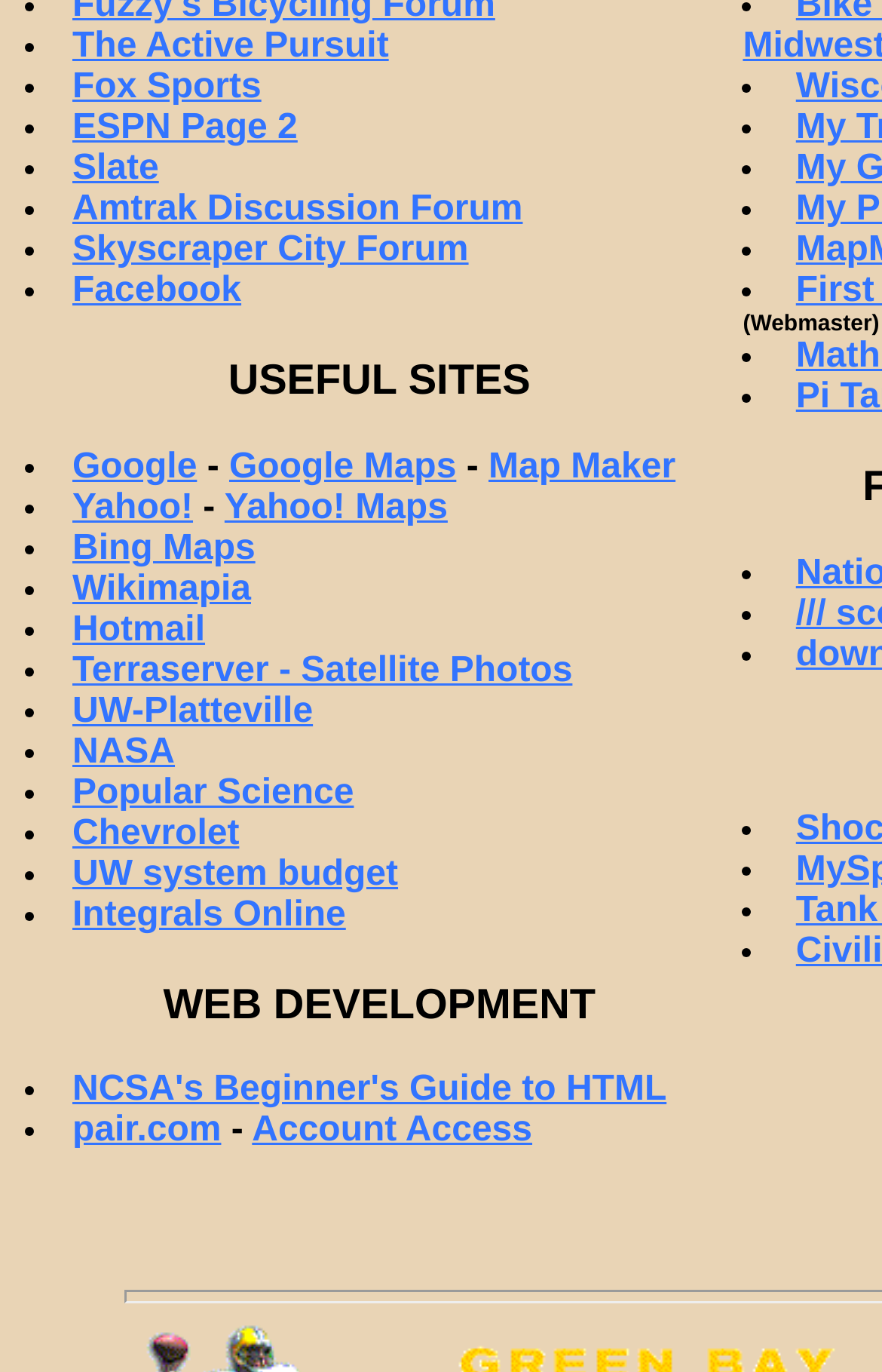What is the first link under 'USEFUL SITES'?
Look at the screenshot and respond with a single word or phrase.

Google